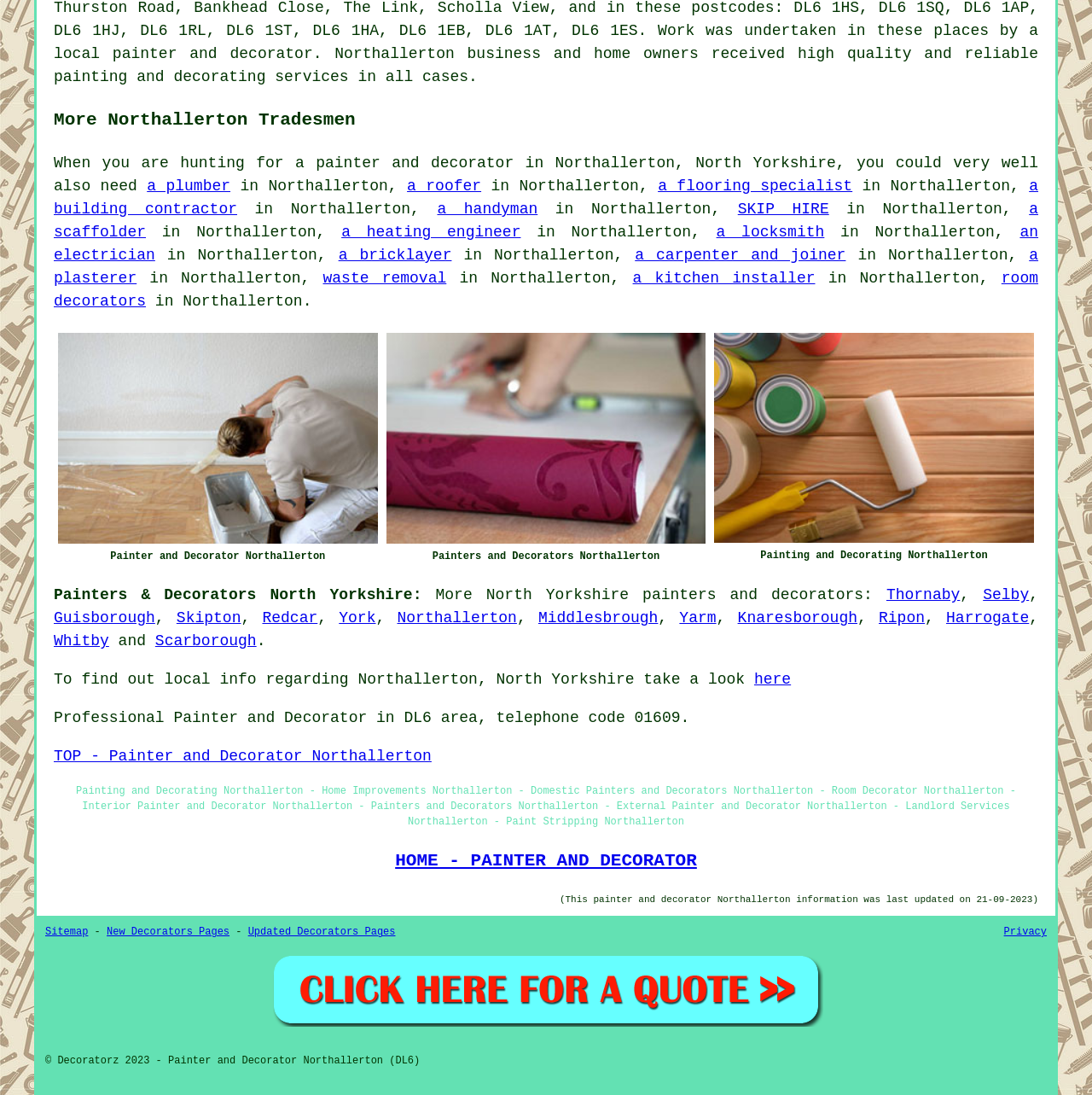Please locate the bounding box coordinates of the element that should be clicked to complete the given instruction: "go to the International Animal Rights Conference page".

None